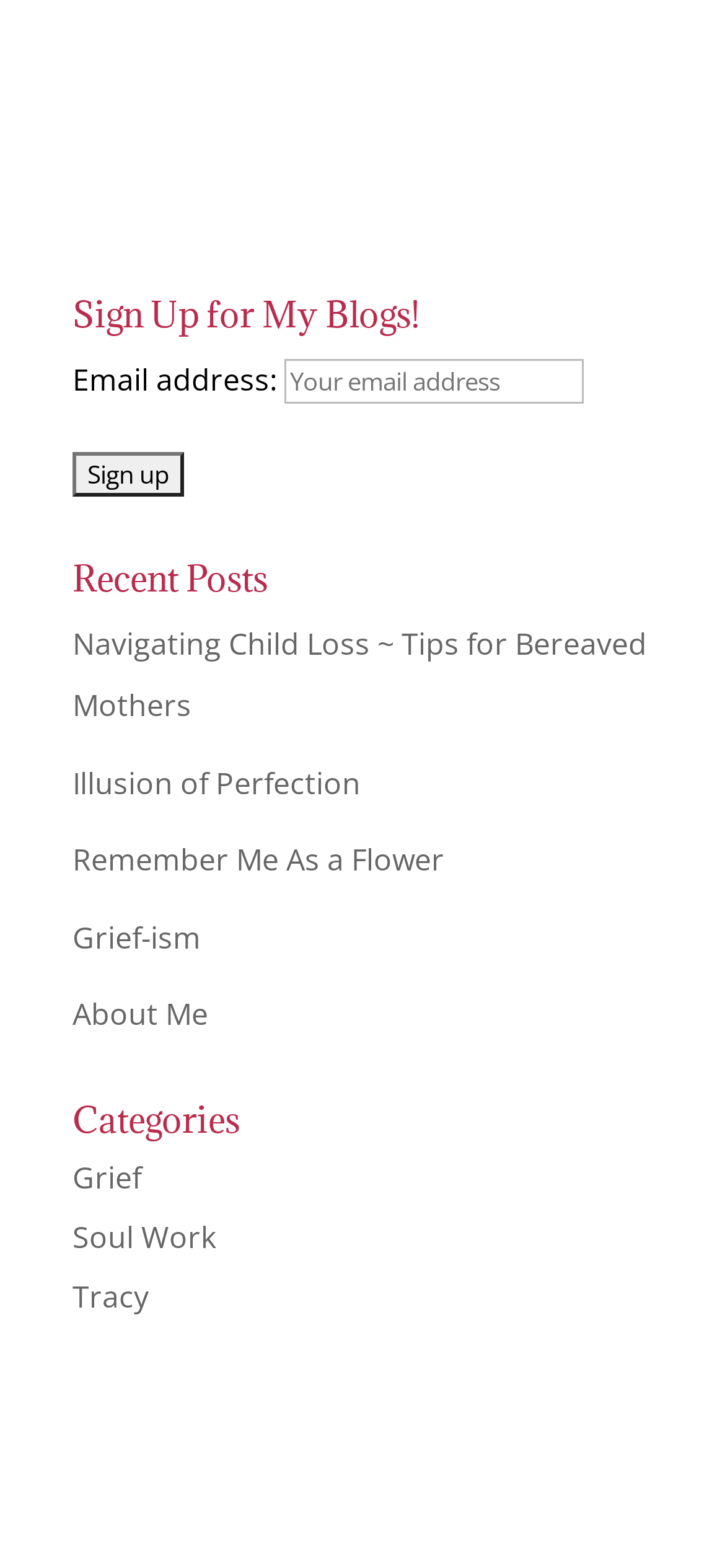Please identify the bounding box coordinates of the element's region that needs to be clicked to fulfill the following instruction: "Enter email address". The bounding box coordinates should consist of four float numbers between 0 and 1, i.e., [left, top, right, bottom].

[0.392, 0.229, 0.805, 0.258]